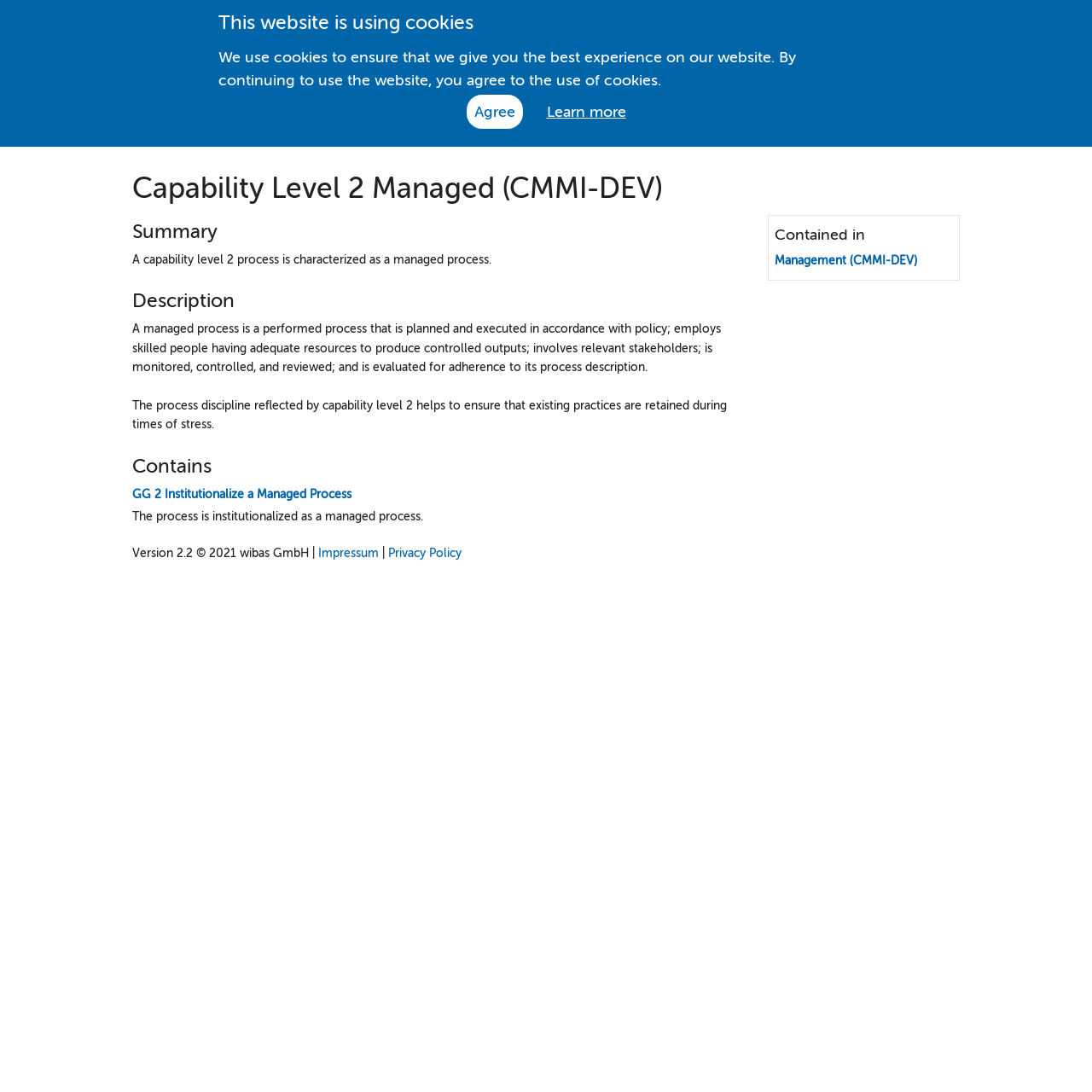What is the version of the content on this webpage?
Using the screenshot, give a one-word or short phrase answer.

2.2